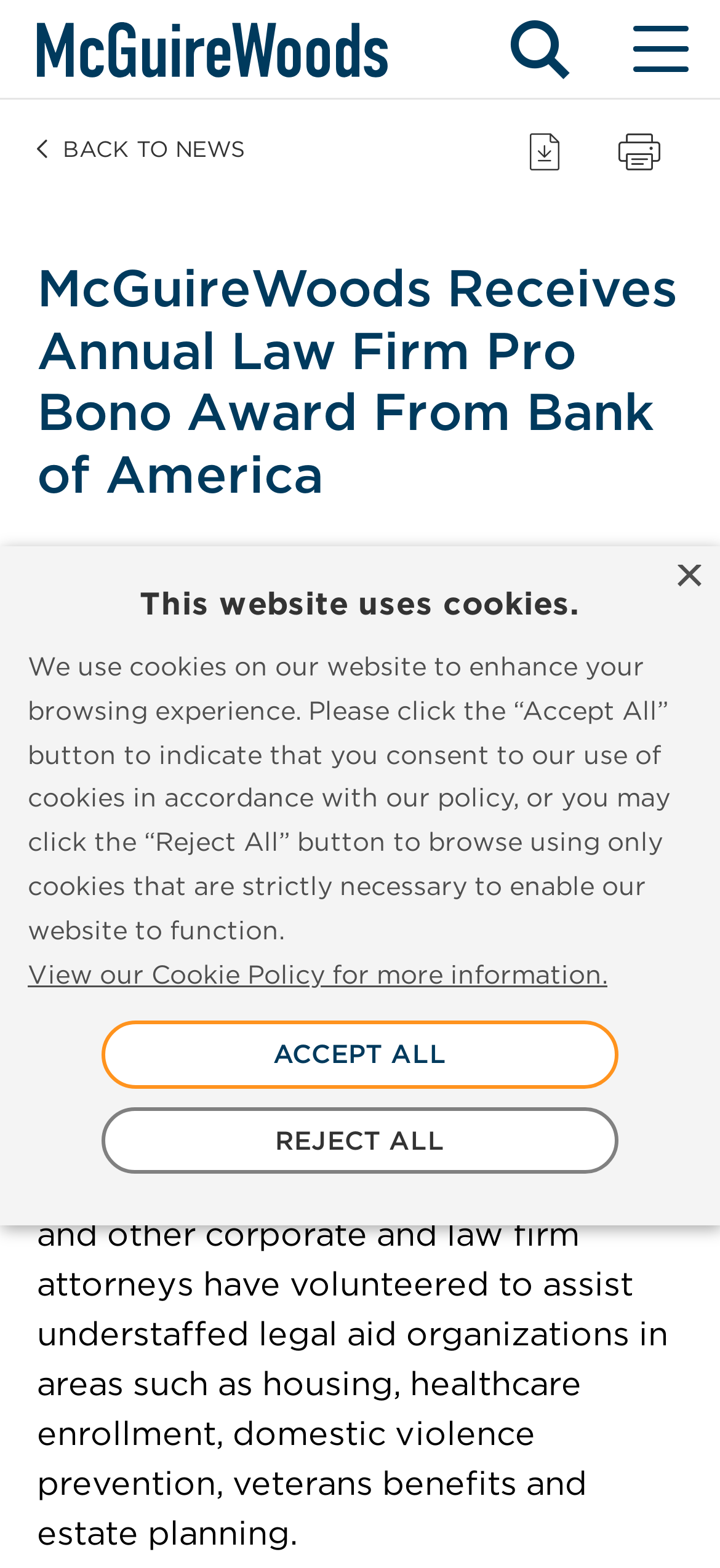Utilize the information from the image to answer the question in detail:
What is the date of the news?

The date of the news can be found in the static text below the main heading, which says 'June 19, 2019'.